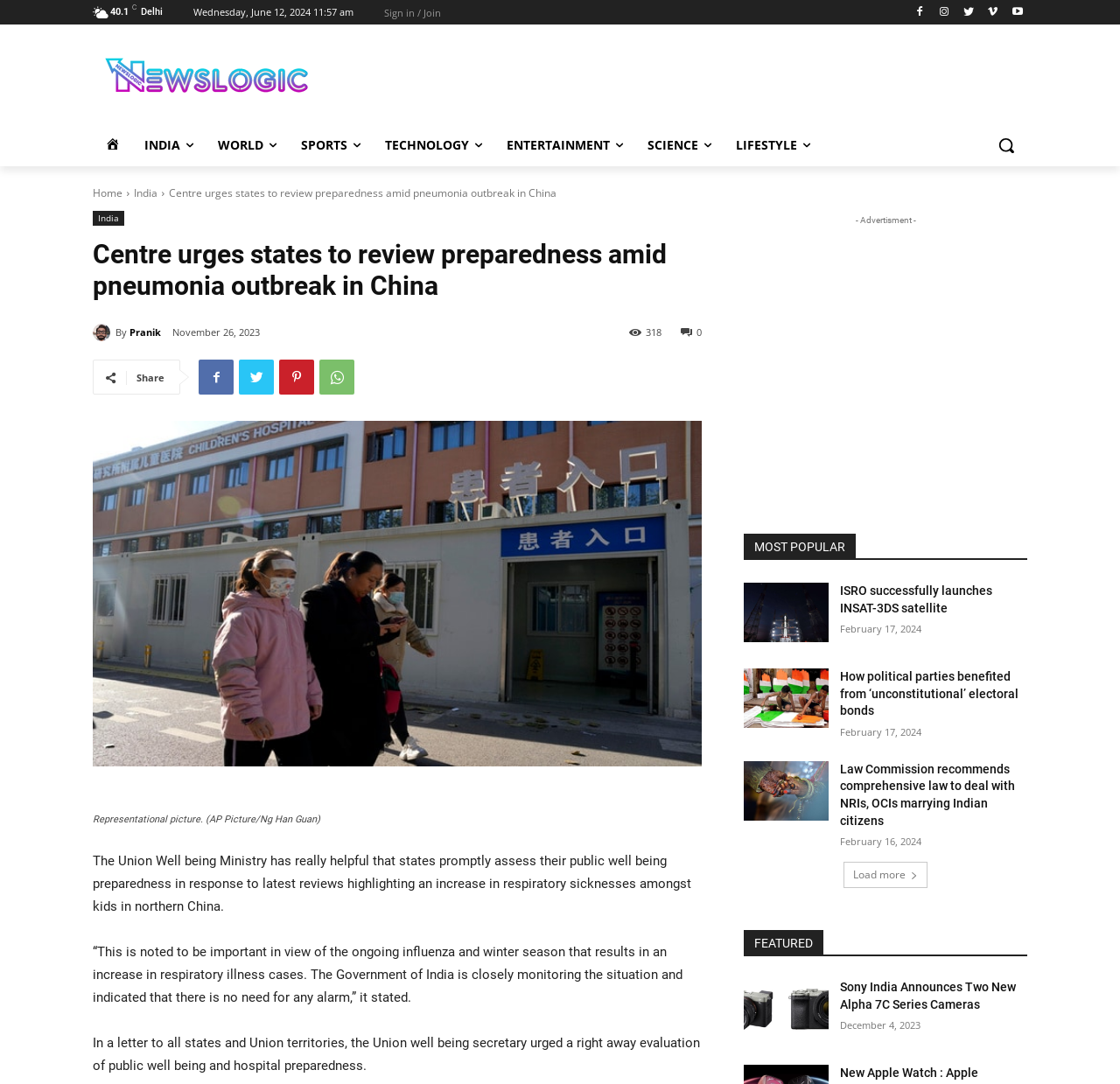Determine the bounding box coordinates for the area you should click to complete the following instruction: "Search for something".

[0.88, 0.115, 0.917, 0.153]